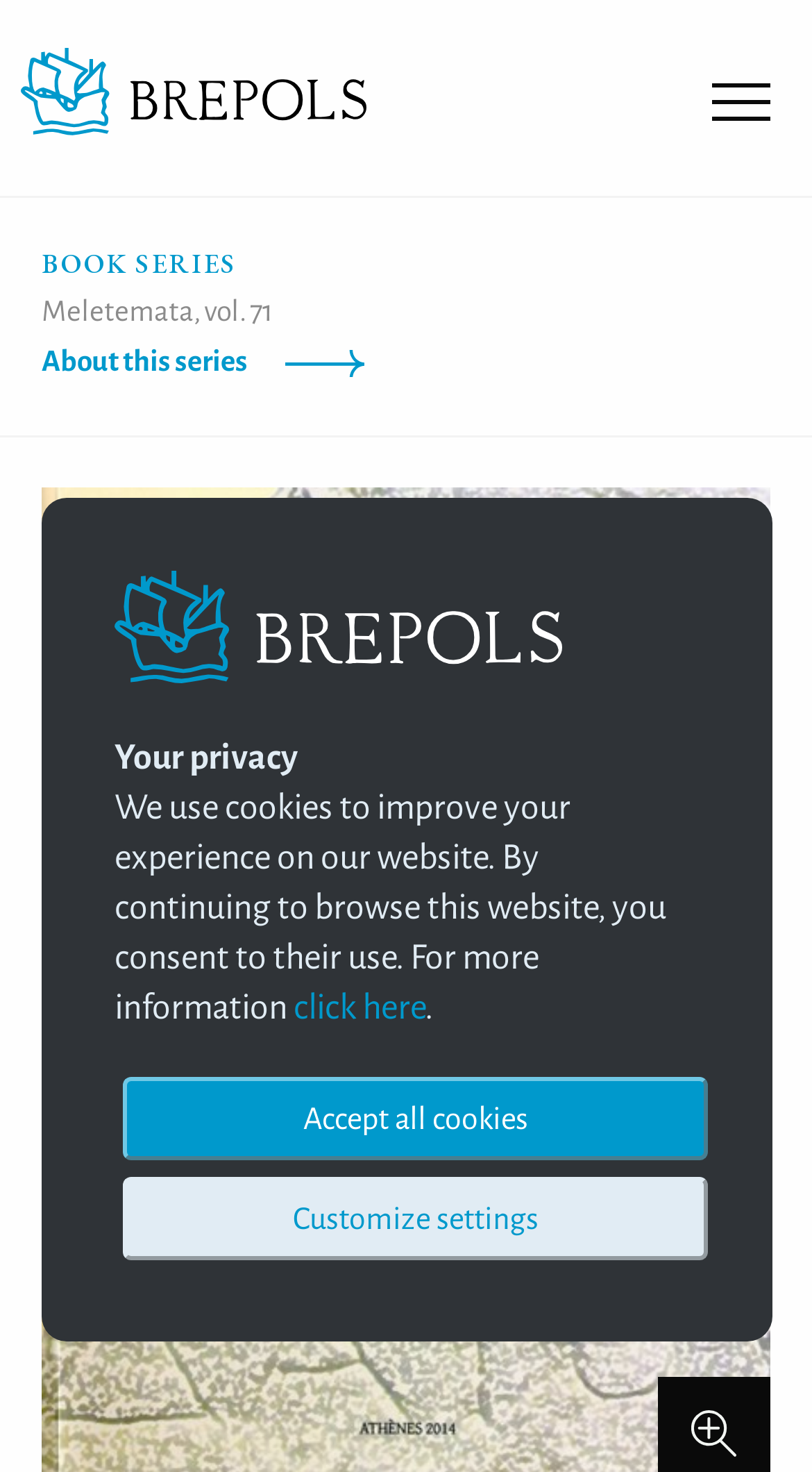Please give a succinct answer to the question in one word or phrase:
How many buttons are there in the cookie consent section?

2